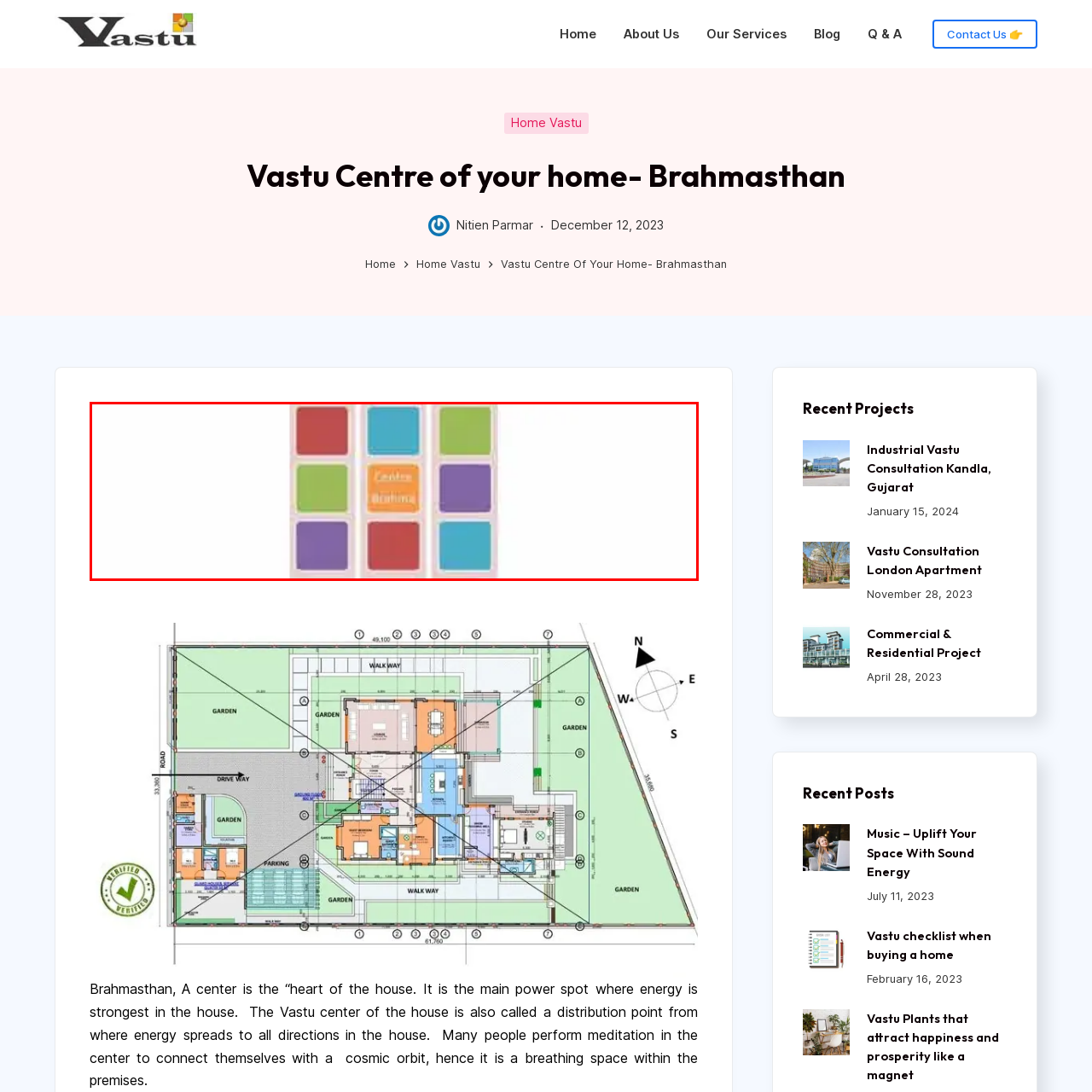What is the purpose of the Brahmasthan?
Look at the image highlighted by the red bounding box and answer the question with a single word or brief phrase.

Balanced energy flow